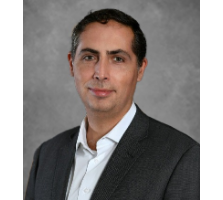How long was David Steblein's tenure?
Refer to the image and respond with a one-word or short-phrase answer.

Over 30 years